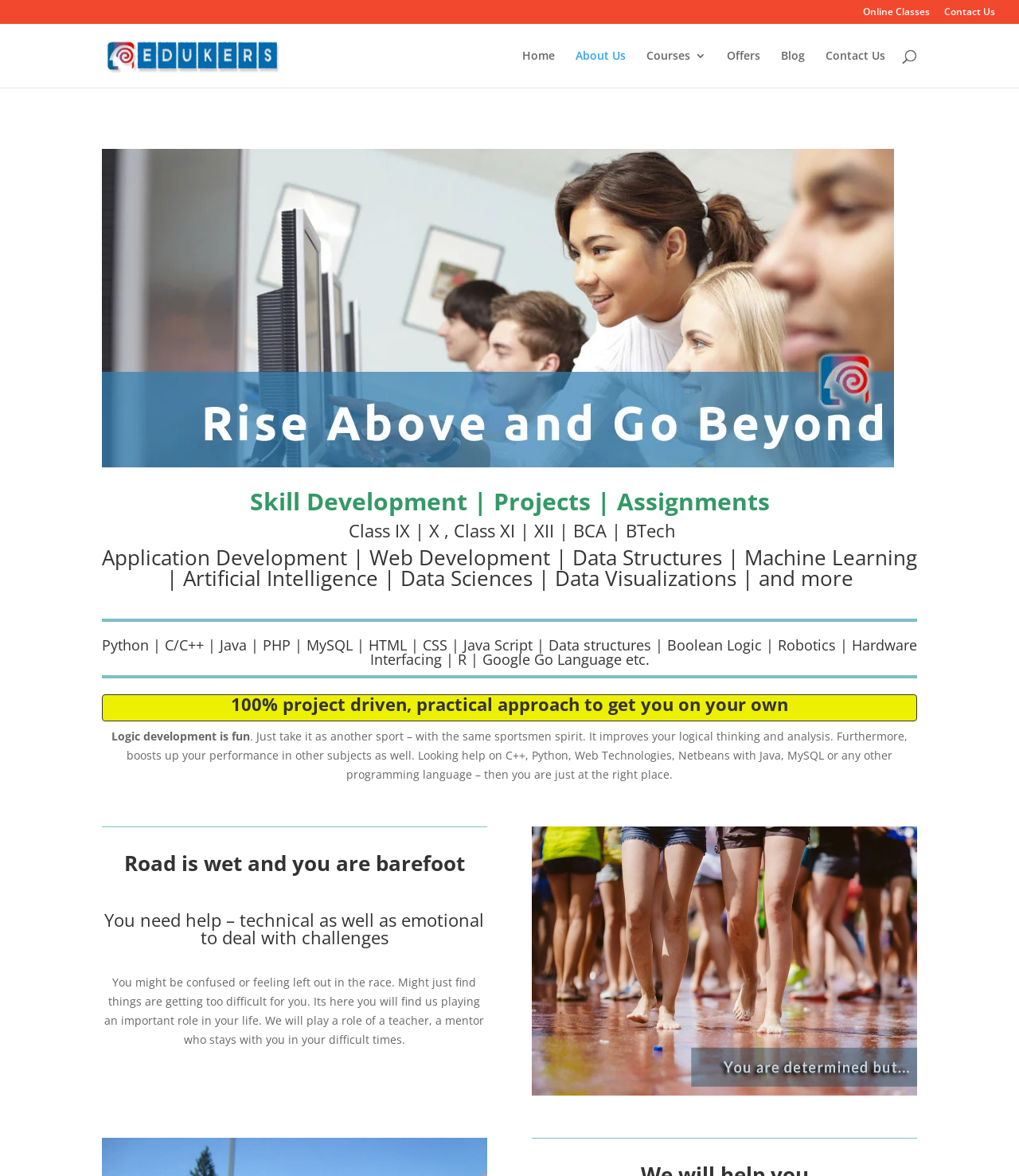Identify the bounding box coordinates of the clickable region required to complete the instruction: "Go to Home page". The coordinates should be given as four float numbers within the range of 0 and 1, i.e., [left, top, right, bottom].

[0.512, 0.043, 0.545, 0.074]